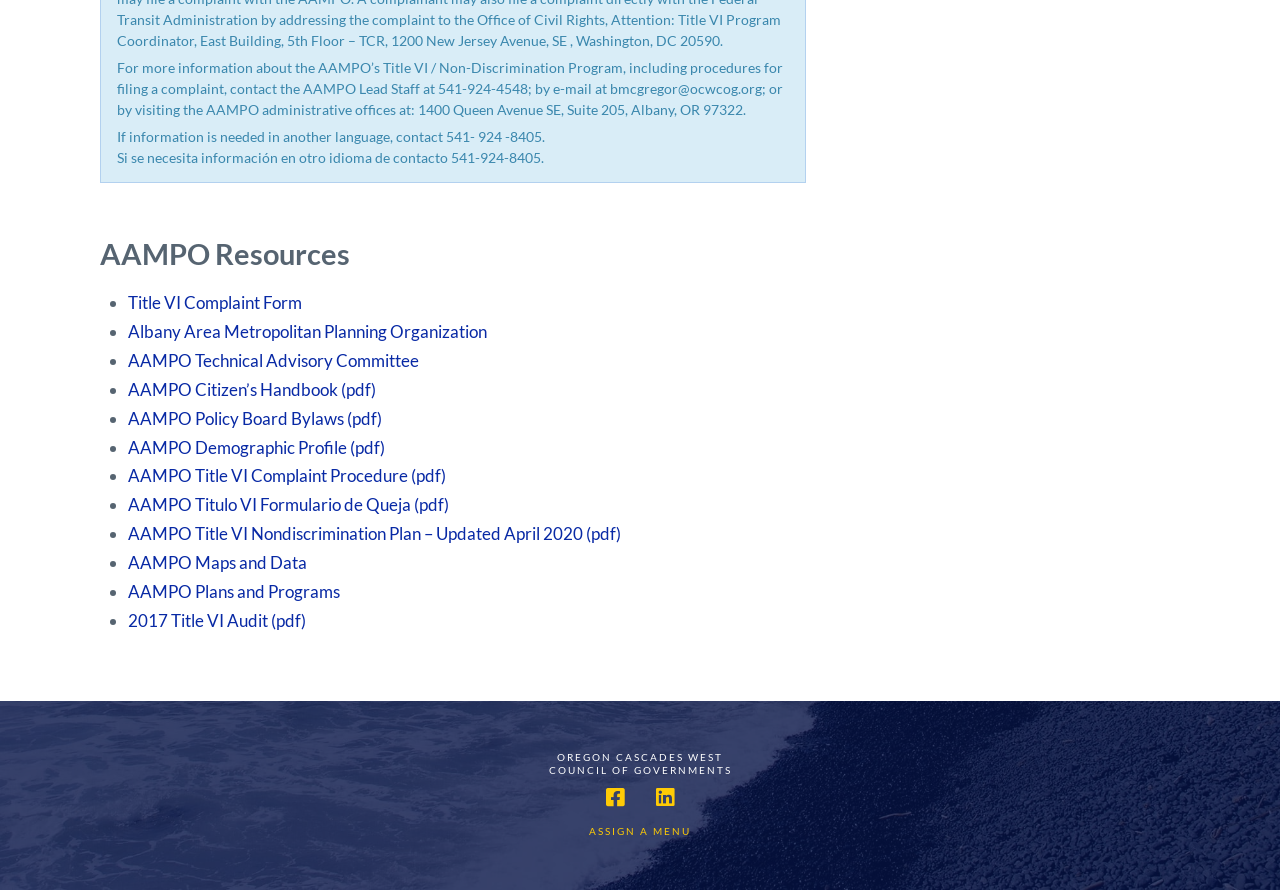Pinpoint the bounding box coordinates for the area that should be clicked to perform the following instruction: "visit AAMPO administrative offices".

[0.091, 0.066, 0.612, 0.132]